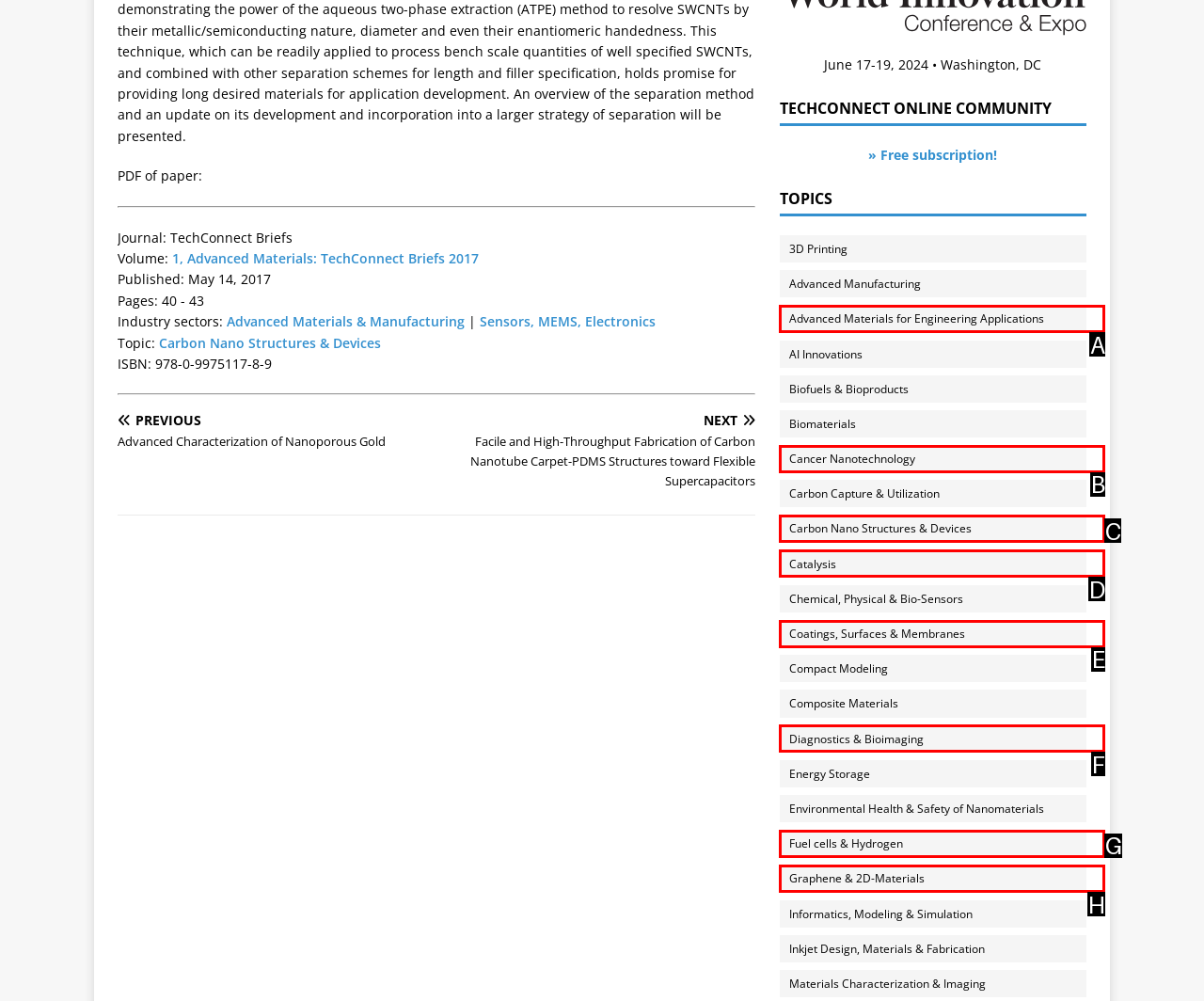Identify the matching UI element based on the description: 1.3 Applicant Guidelines
Reply with the letter from the available choices.

None